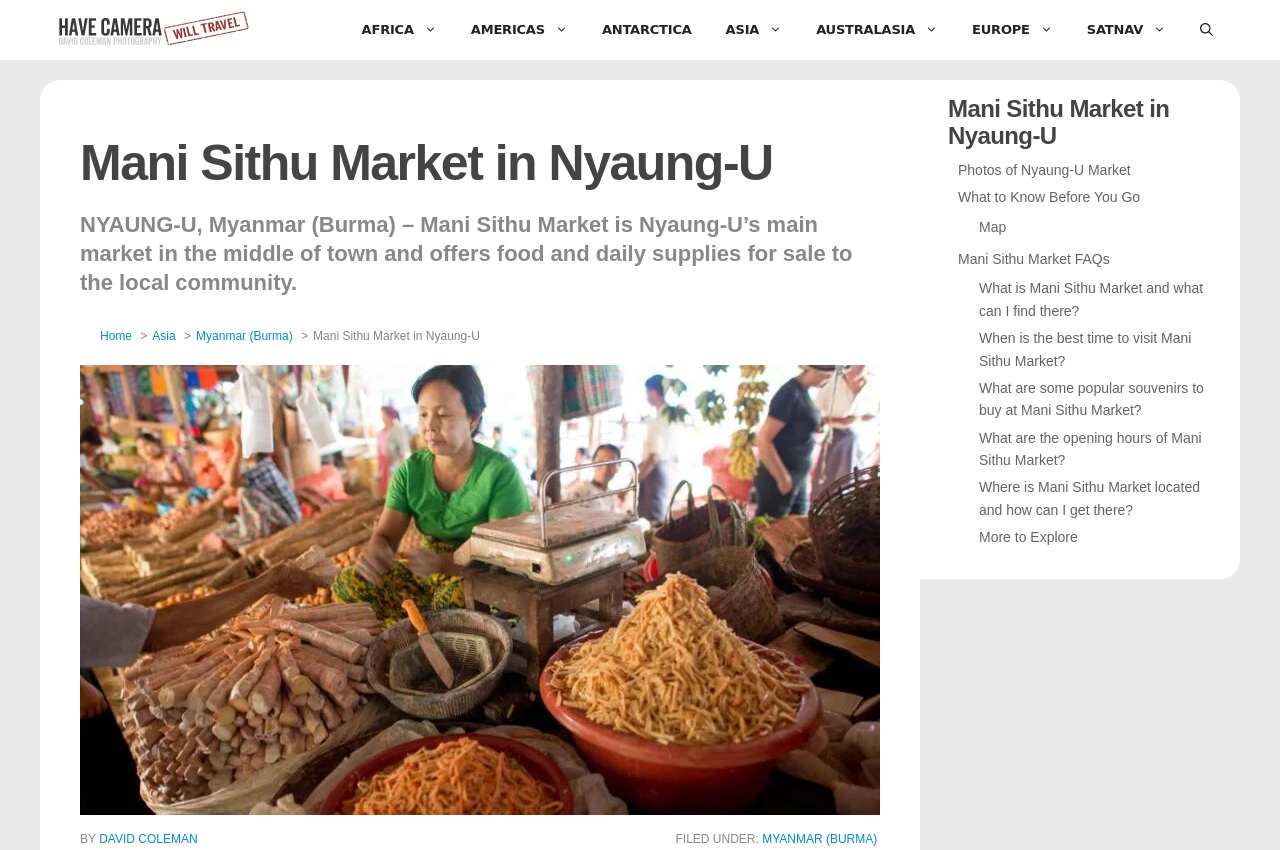Please find the bounding box coordinates of the clickable region needed to complete the following instruction: "Check the 'Map'". The bounding box coordinates must consist of four float numbers between 0 and 1, i.e., [left, top, right, bottom].

[0.757, 0.254, 0.786, 0.28]